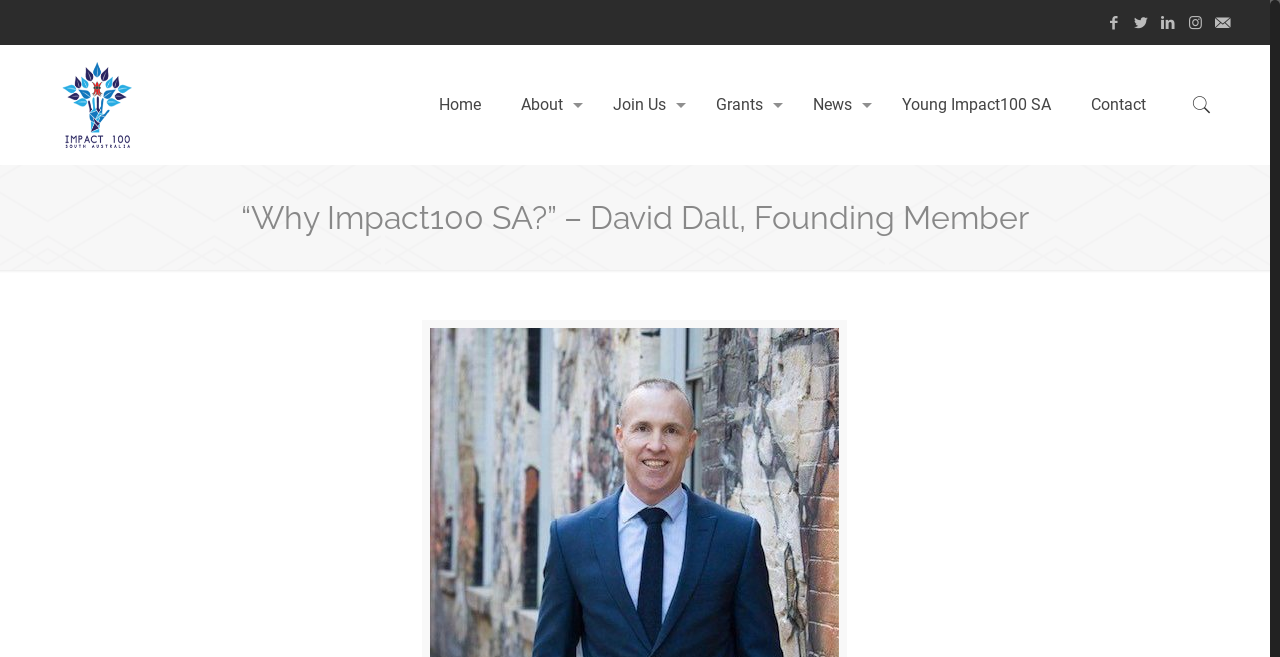Find the bounding box of the element with the following description: "Grants". The coordinates must be four float numbers between 0 and 1, formatted as [left, top, right, bottom].

[0.543, 0.068, 0.619, 0.251]